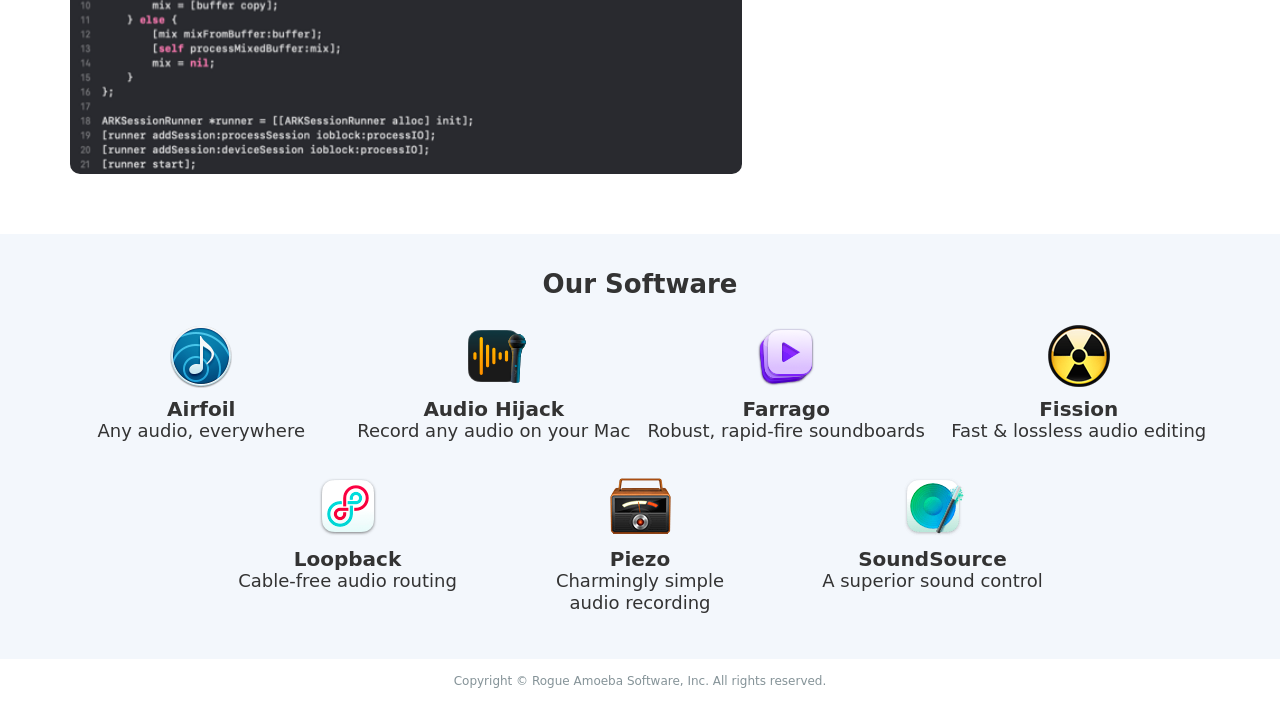What is the name of the company?
Based on the image, please offer an in-depth response to the question.

I found the company name by looking at the link at the bottom of the page, which says 'Rogue Amoeba Software, Inc.'.